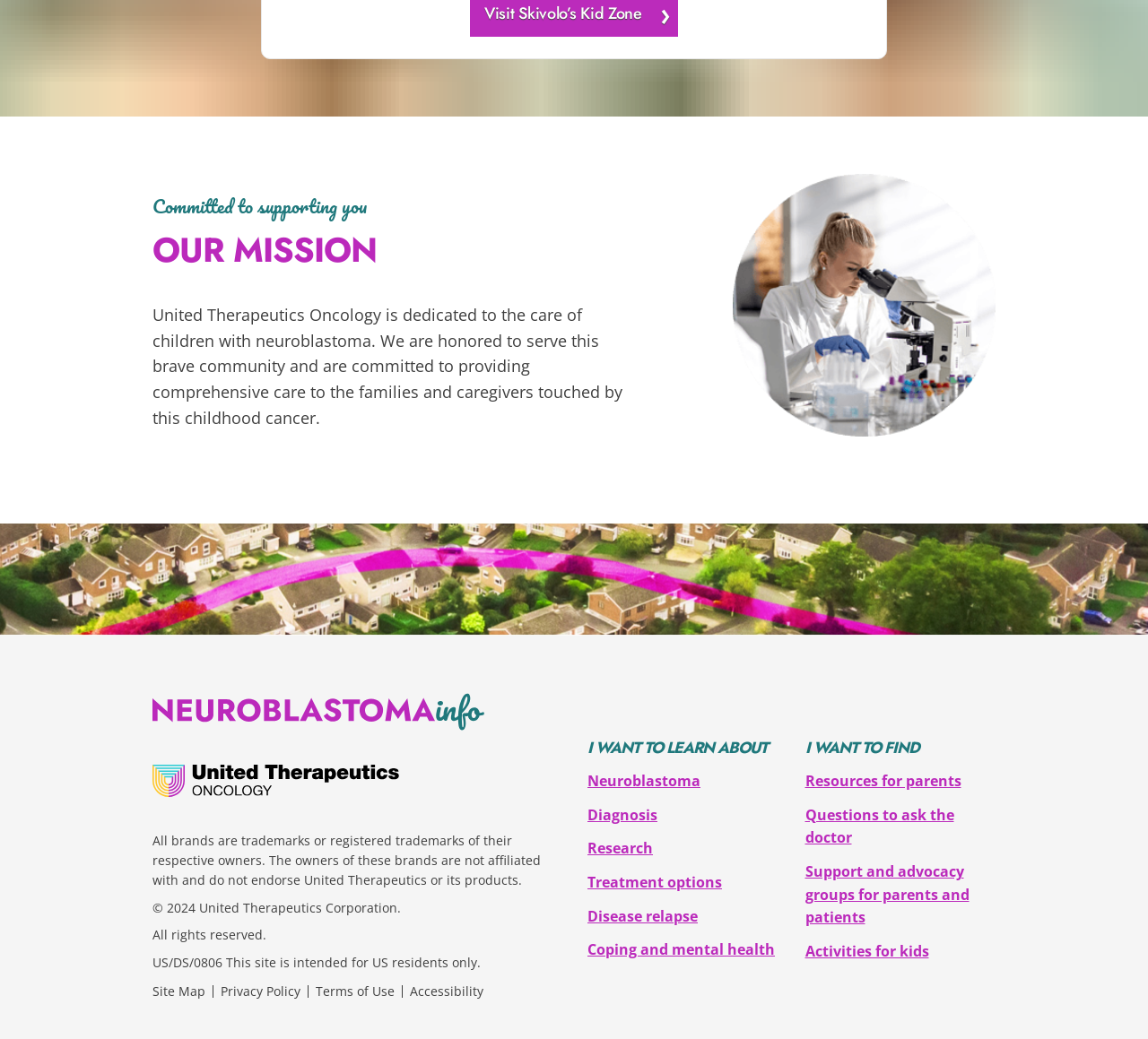Please identify the bounding box coordinates of where to click in order to follow the instruction: "Find resources for parents".

[0.701, 0.742, 0.837, 0.761]